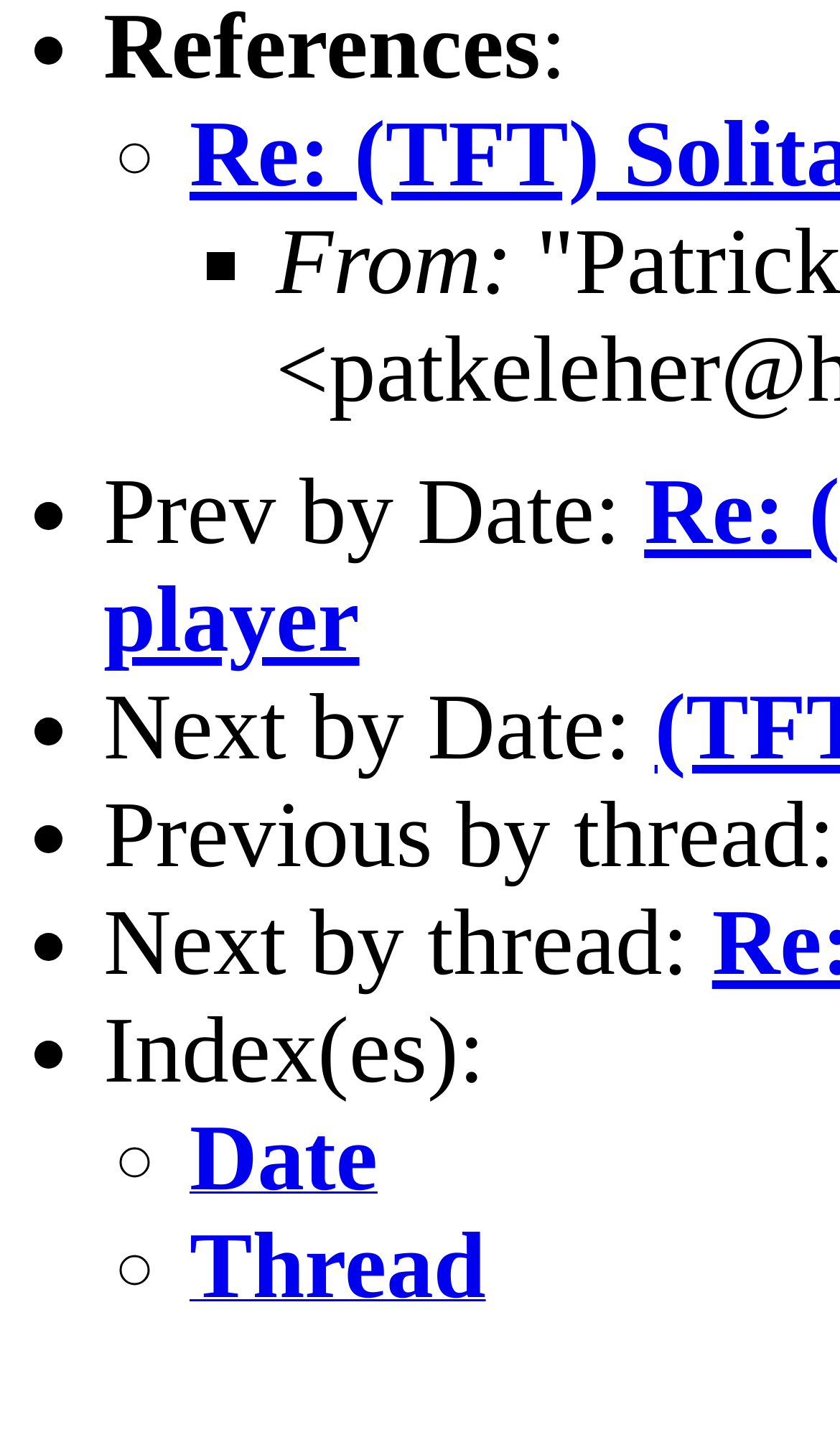Extract the bounding box coordinates of the UI element described by: "Date". The coordinates should include four float numbers ranging from 0 to 1, e.g., [left, top, right, bottom].

[0.226, 0.801, 0.45, 0.826]